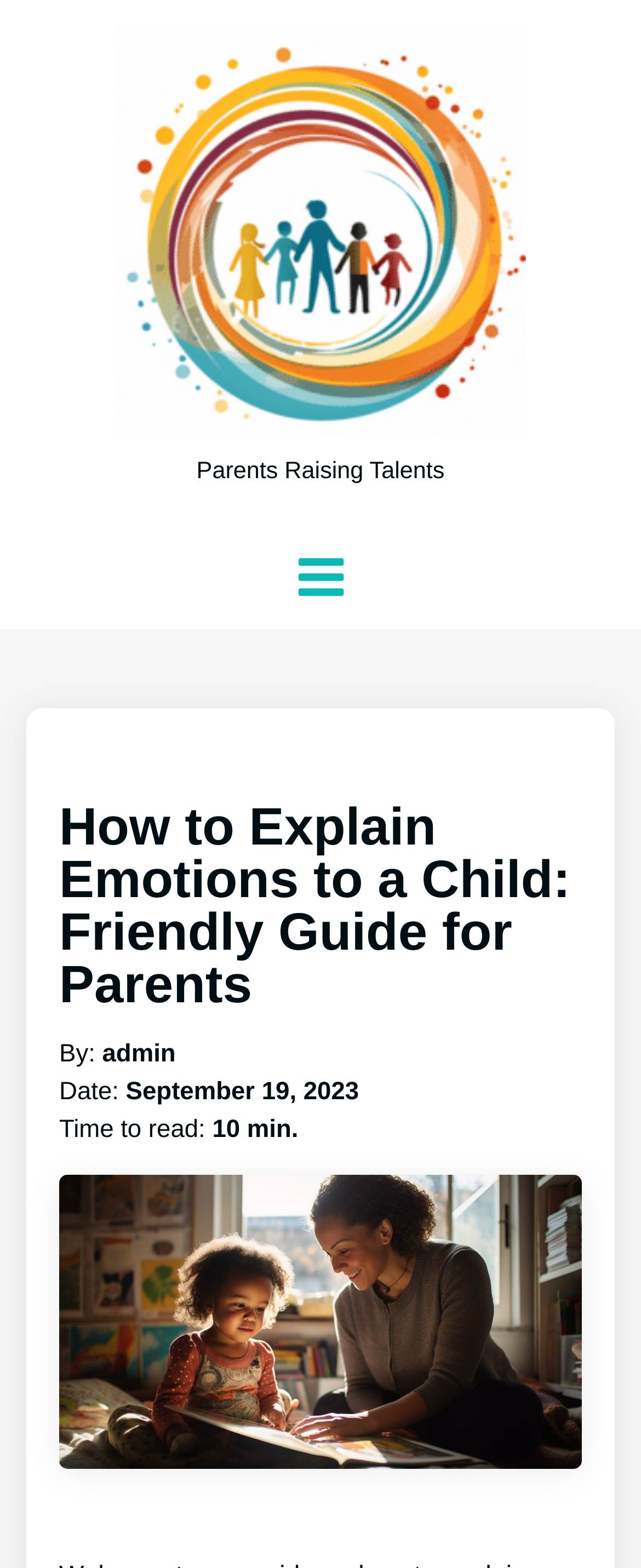Carefully examine the image and provide an in-depth answer to the question: How long does it take to read the article?

The time it takes to read the article is mentioned below the author's name, and it is stated as '10 min'.